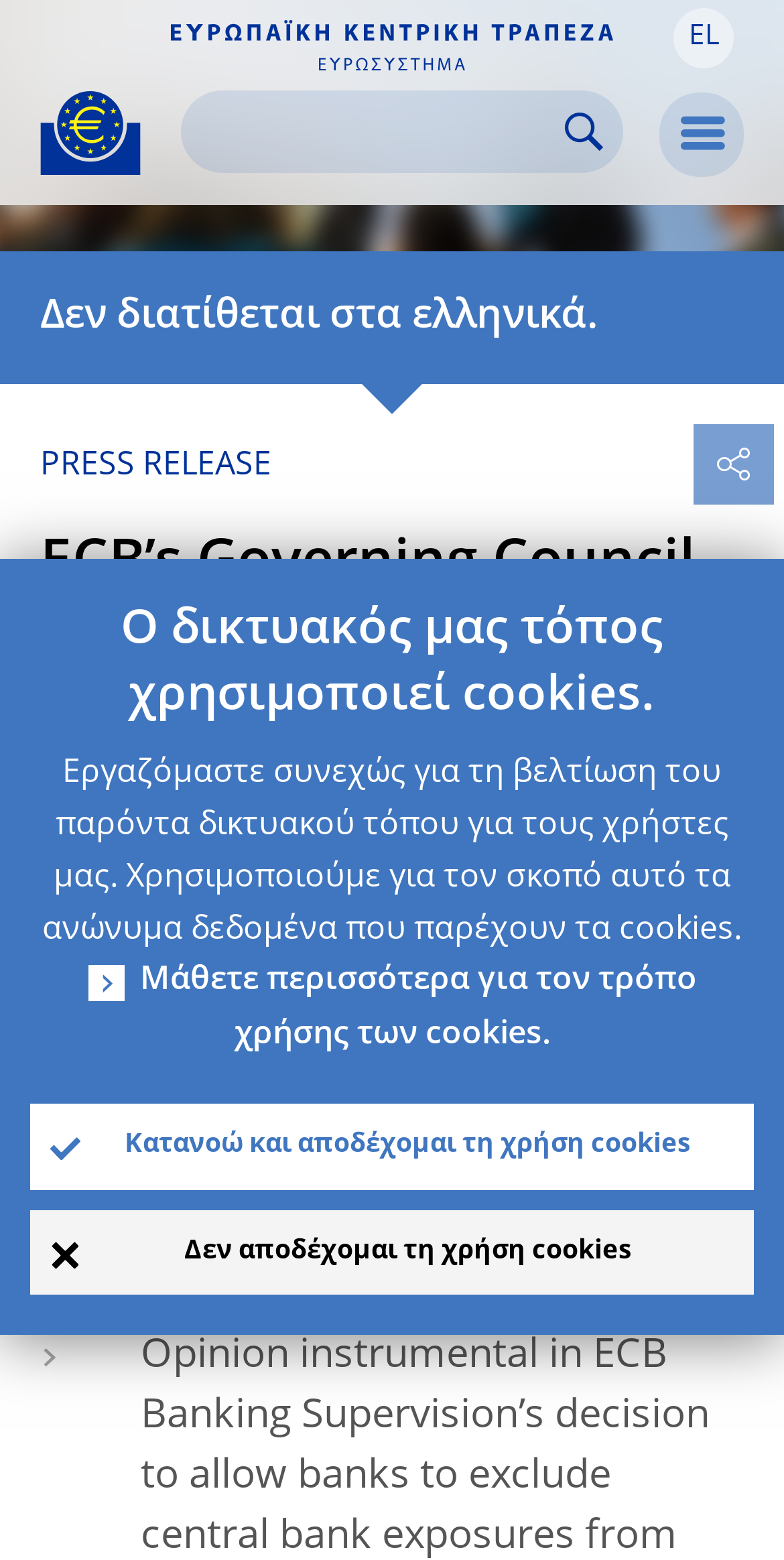Given the description "alt="Go to our homepage"", determine the bounding box of the corresponding UI element.

[0.218, 0.026, 0.782, 0.052]